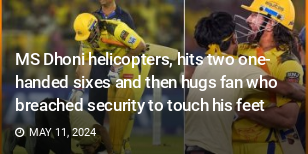Please analyze the image and give a detailed answer to the question:
What is the fan doing in the image?

According to the caption, a fan who breached security approaches MS Dhoni to show admiration by touching his feet, which is a sign of respect and admiration in many cultures.